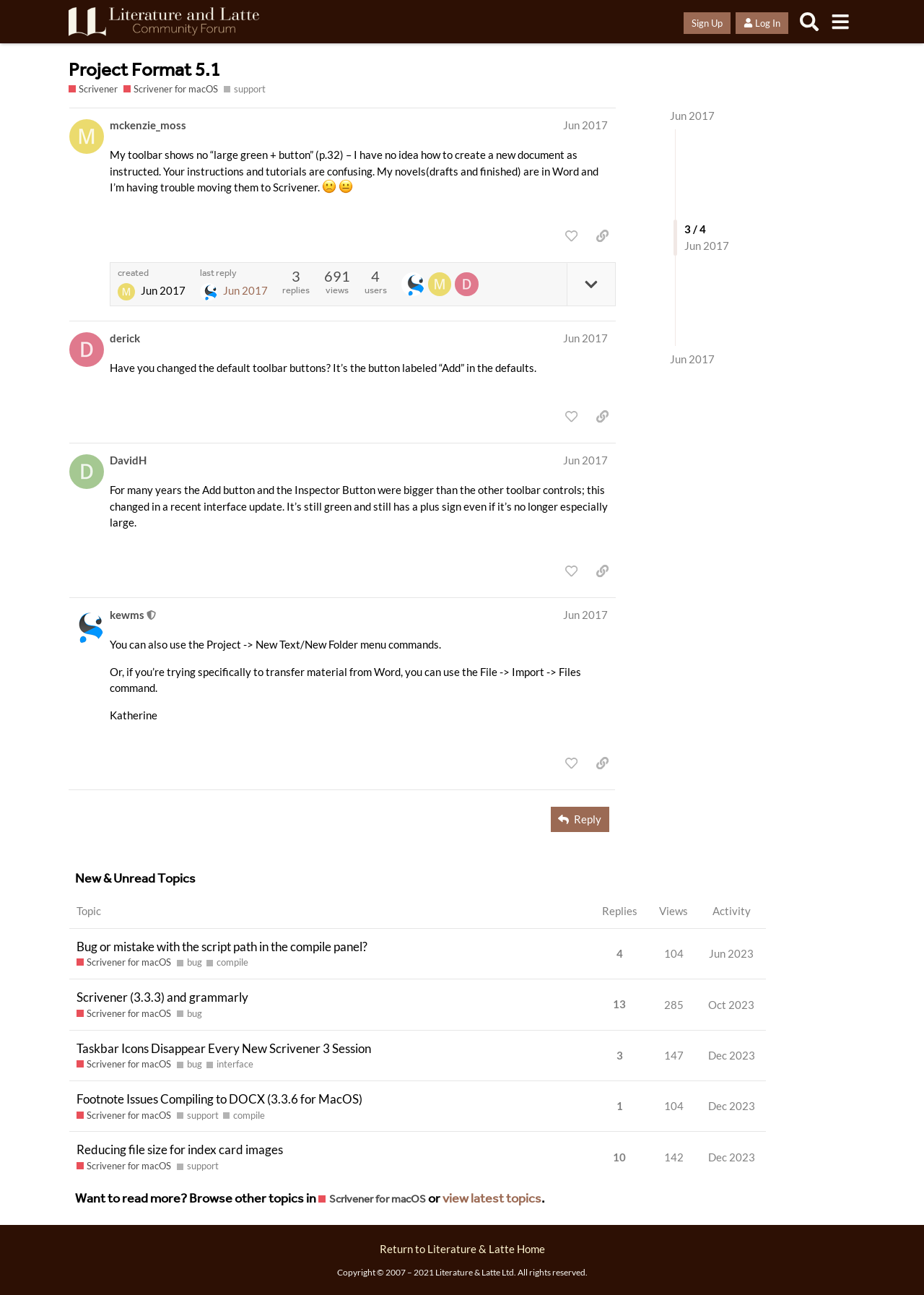Answer the question using only a single word or phrase: 
What is the name of the software being discussed?

Scrivener